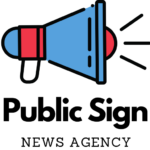Provide a one-word or short-phrase answer to the question:
What does the rays emanating from the megaphone suggest?

Broadcasting and outreach